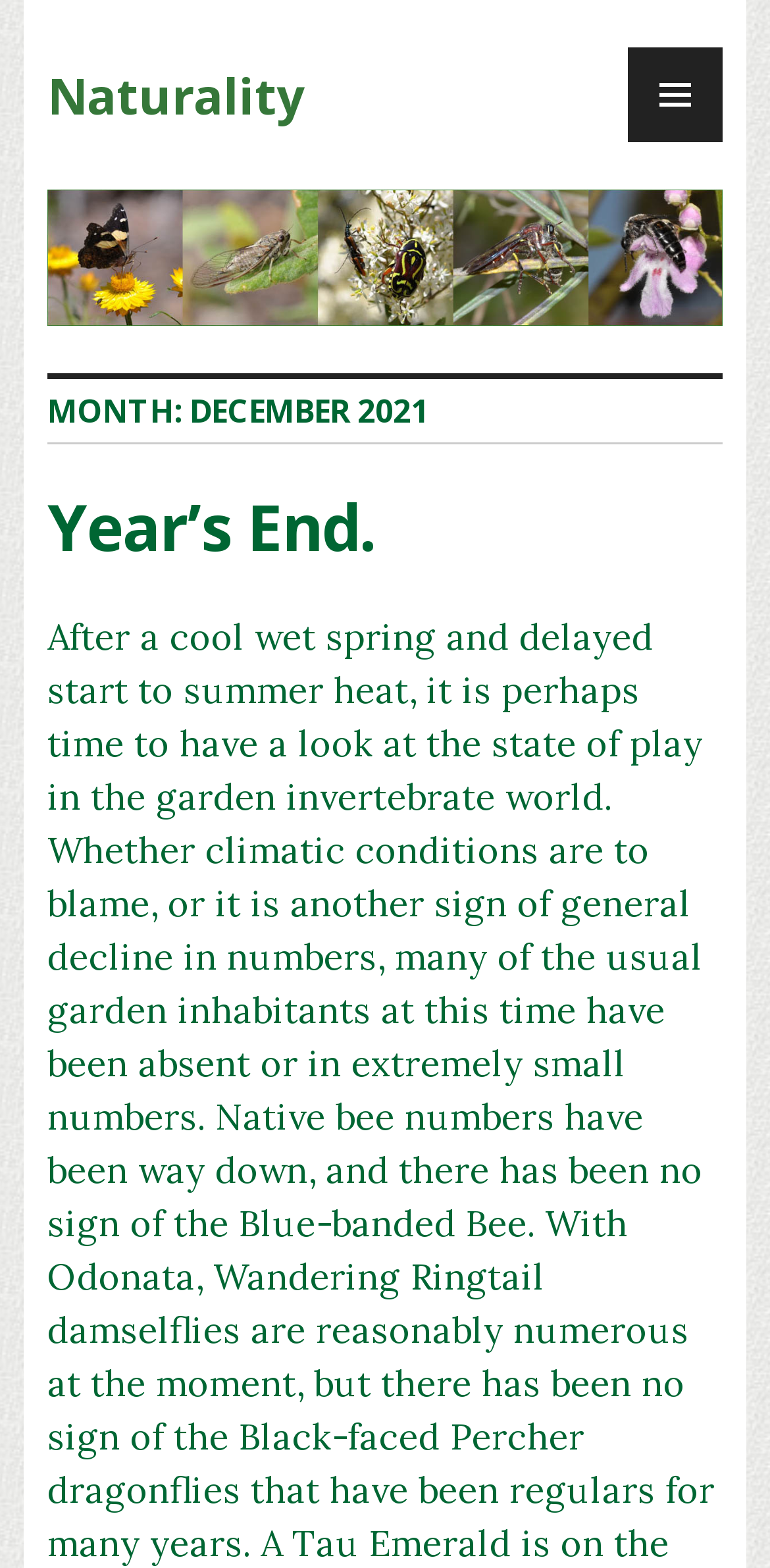What is the title of the article or blog post?
Based on the screenshot, answer the question with a single word or phrase.

Year’s End.